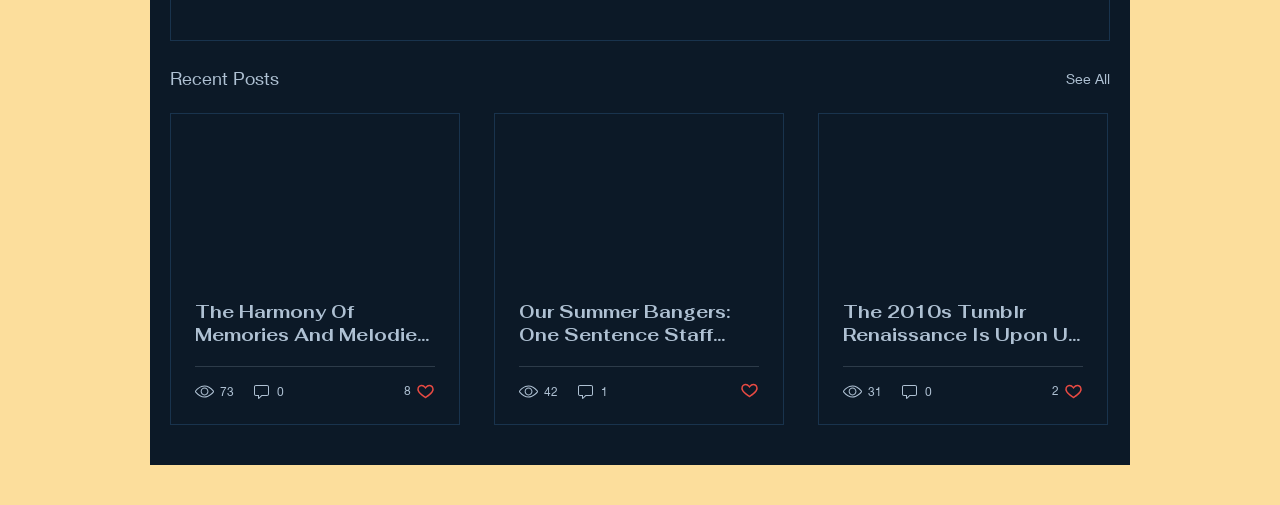How many articles are displayed?
Based on the visual content, answer with a single word or a brief phrase.

3